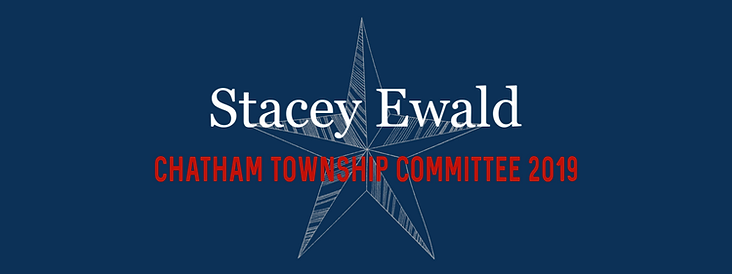Provide a single word or phrase answer to the question: 
In what year was Stacey Ewald's campaign for the Chatham Township Committee?

2019